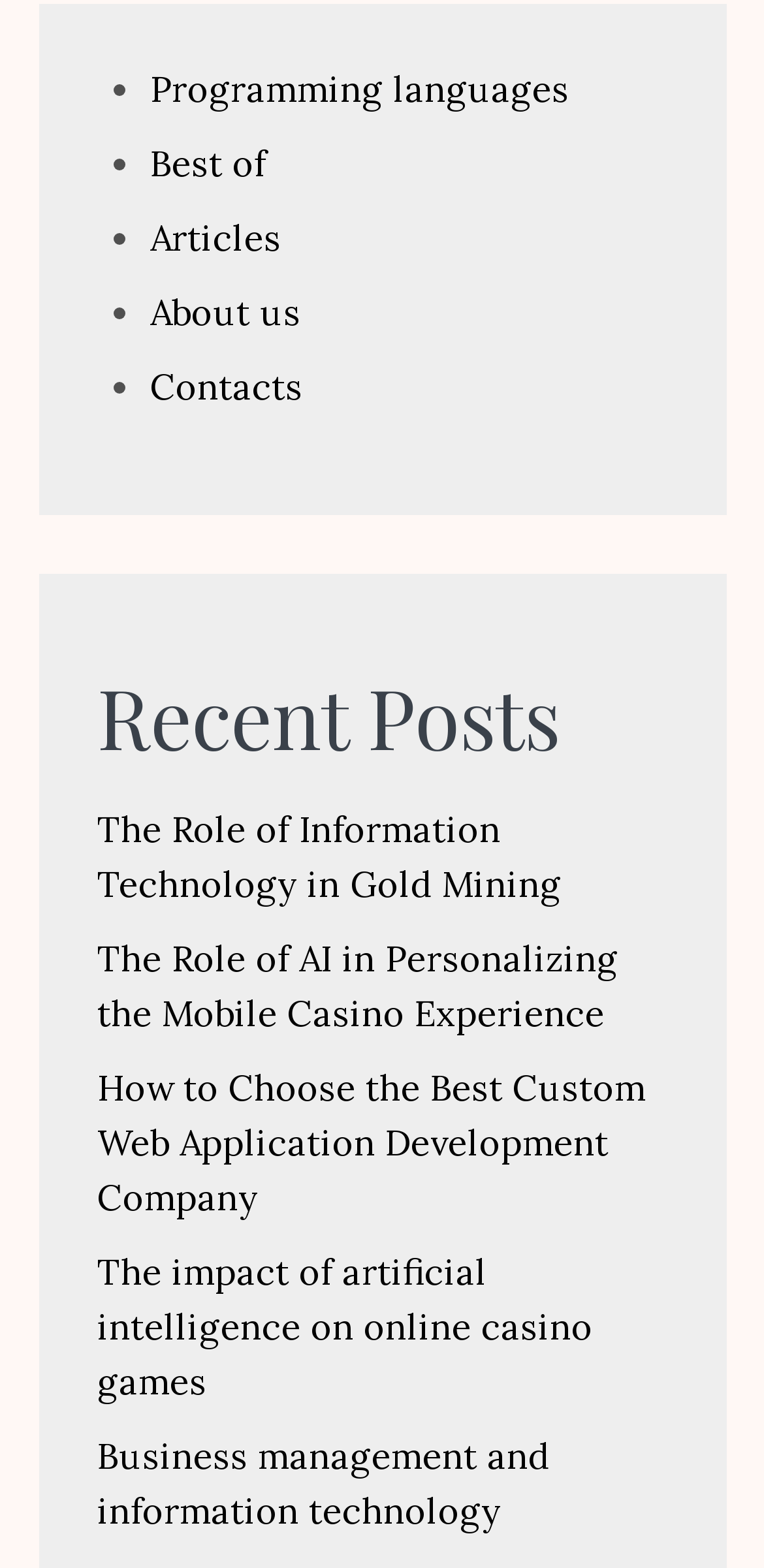What is the vertical position of 'About us' relative to 'Programming languages'?
Please respond to the question with as much detail as possible.

By comparing the y1 and y2 coordinates of 'About us' and 'Programming languages', I found that 'About us' has a larger y1 and y2 value, which means it is located below 'Programming languages'.